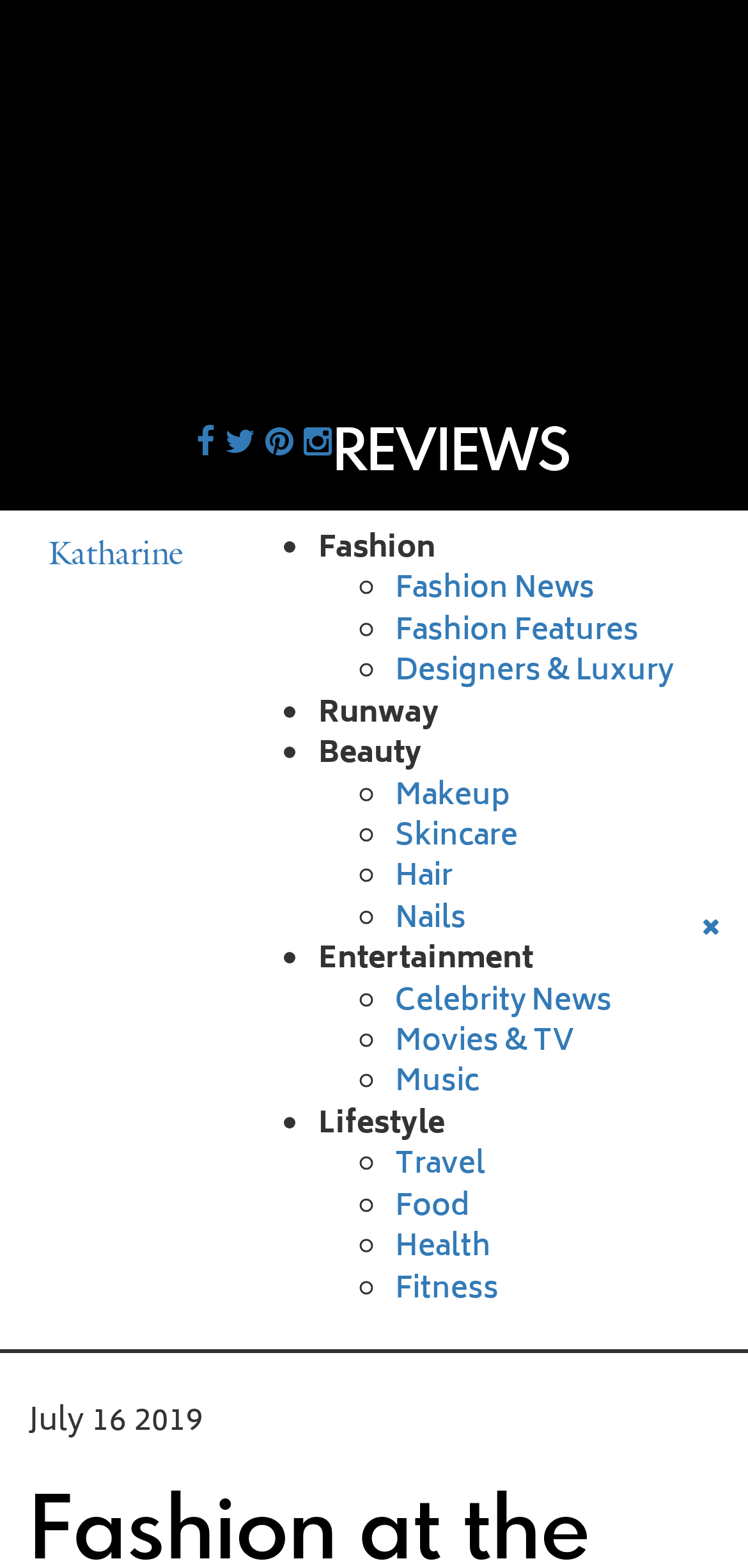Identify the bounding box for the described UI element: "name="your-email" placeholder="Email Address"".

None